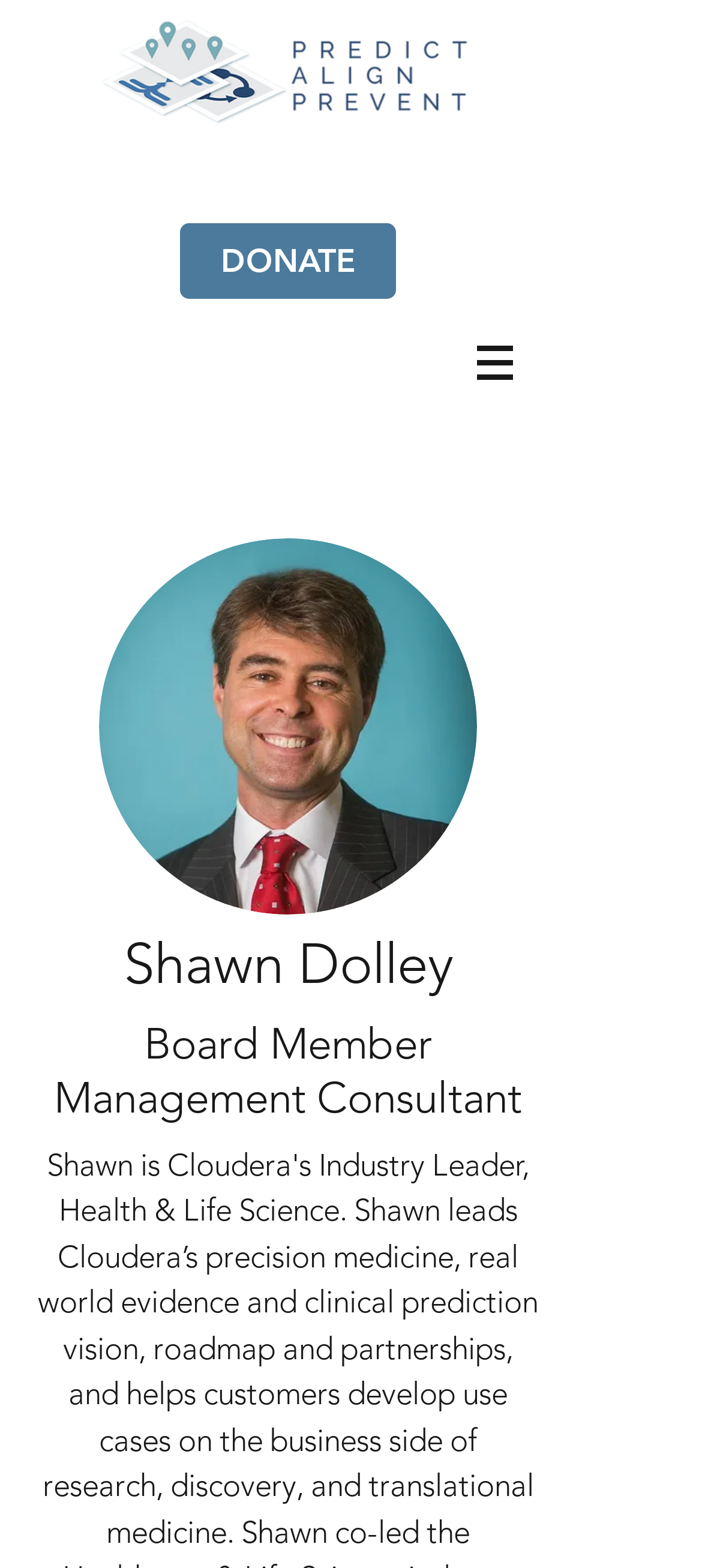Given the description: "DONATE", determine the bounding box coordinates of the UI element. The coordinates should be formatted as four float numbers between 0 and 1, [left, top, right, bottom].

[0.256, 0.142, 0.564, 0.191]